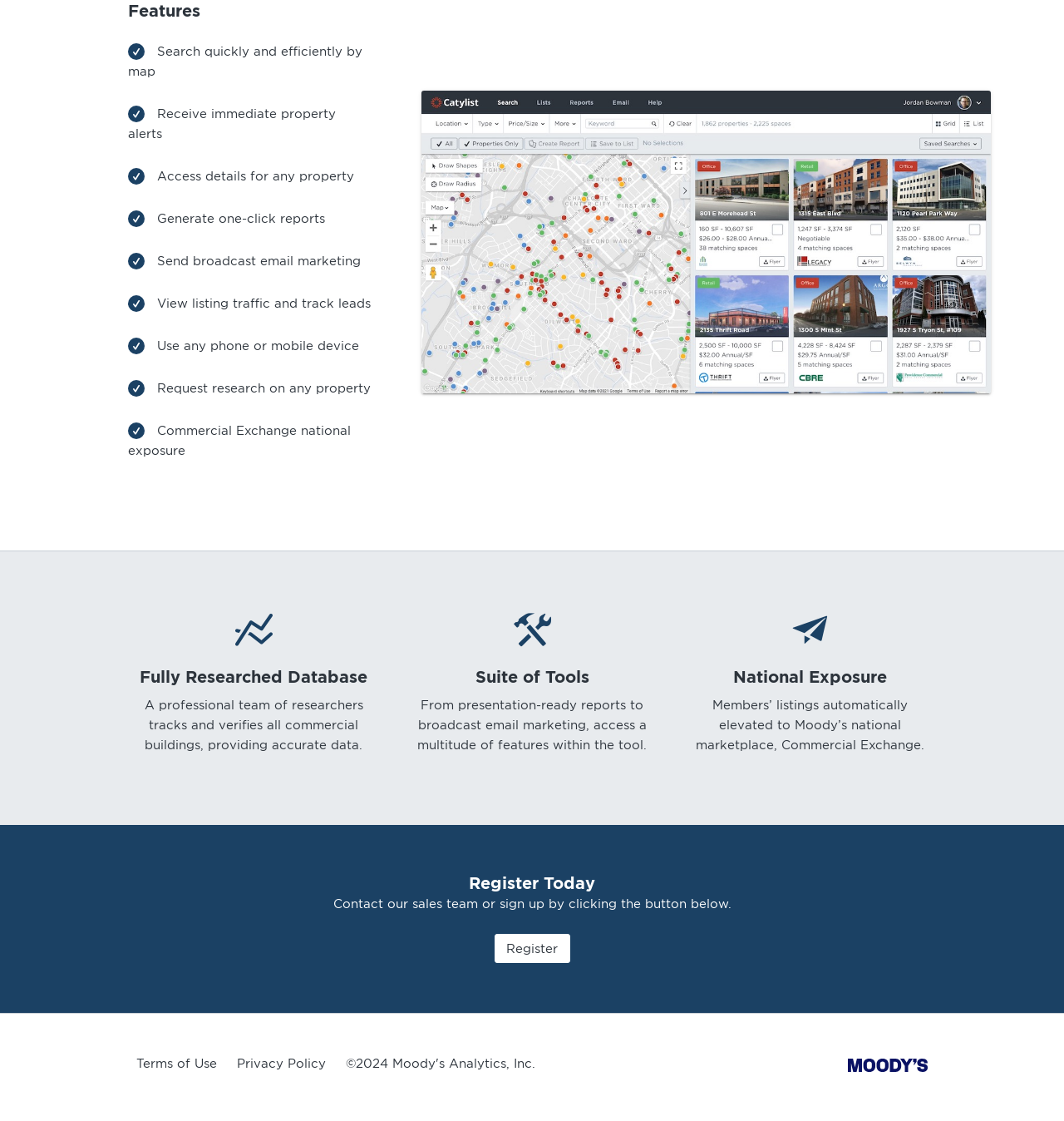What is the main purpose of this website?
Using the image, provide a concise answer in one word or a short phrase.

Real estate research